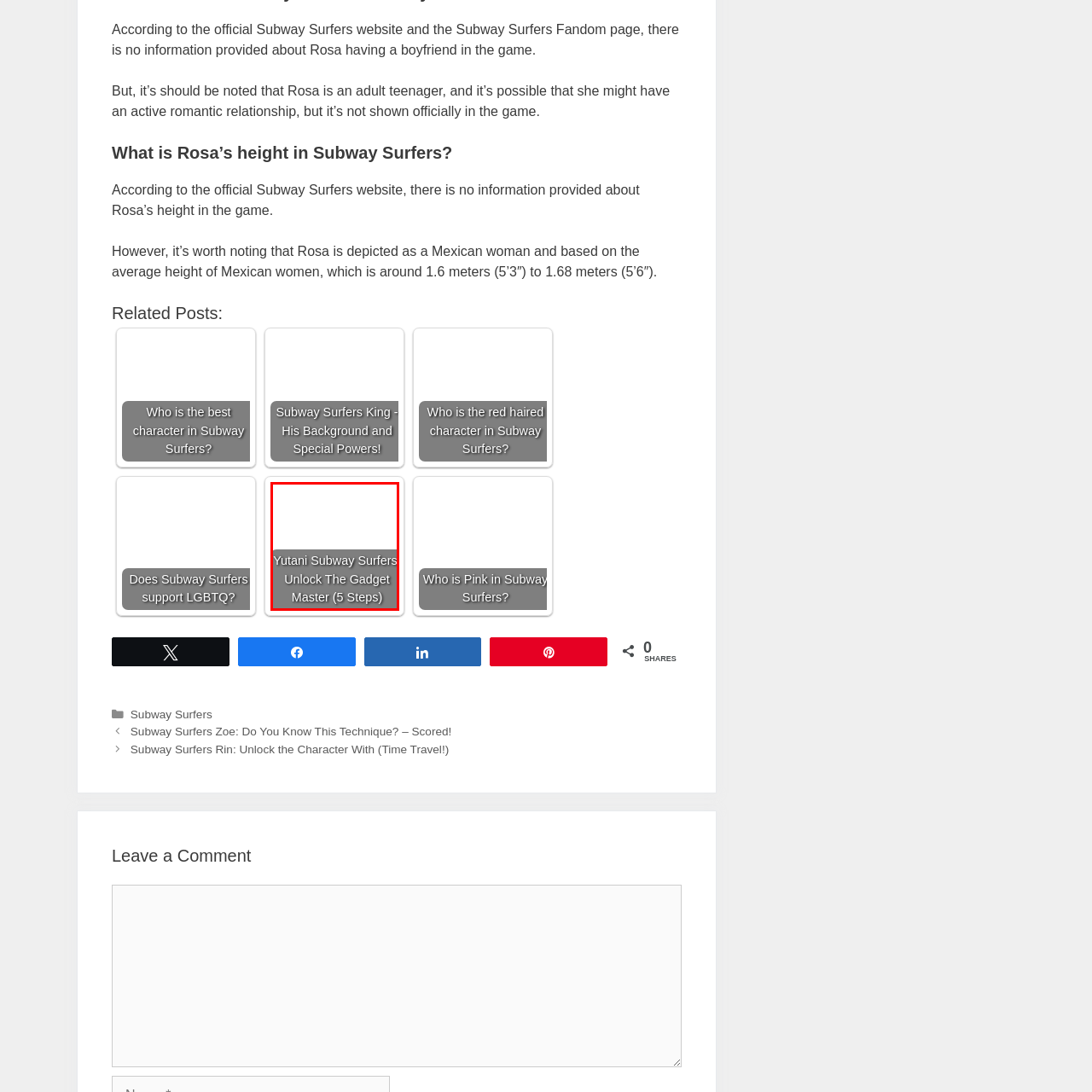How many steps are required to unlock the Gadget Master?
Observe the image within the red bounding box and give a detailed and thorough answer to the question.

The subtitle of the guide explicitly states 'Unlock The Gadget Master (5 Steps)', which implies that there are five specific steps that need to be followed in order to unlock the character or feature associated with Yutani.